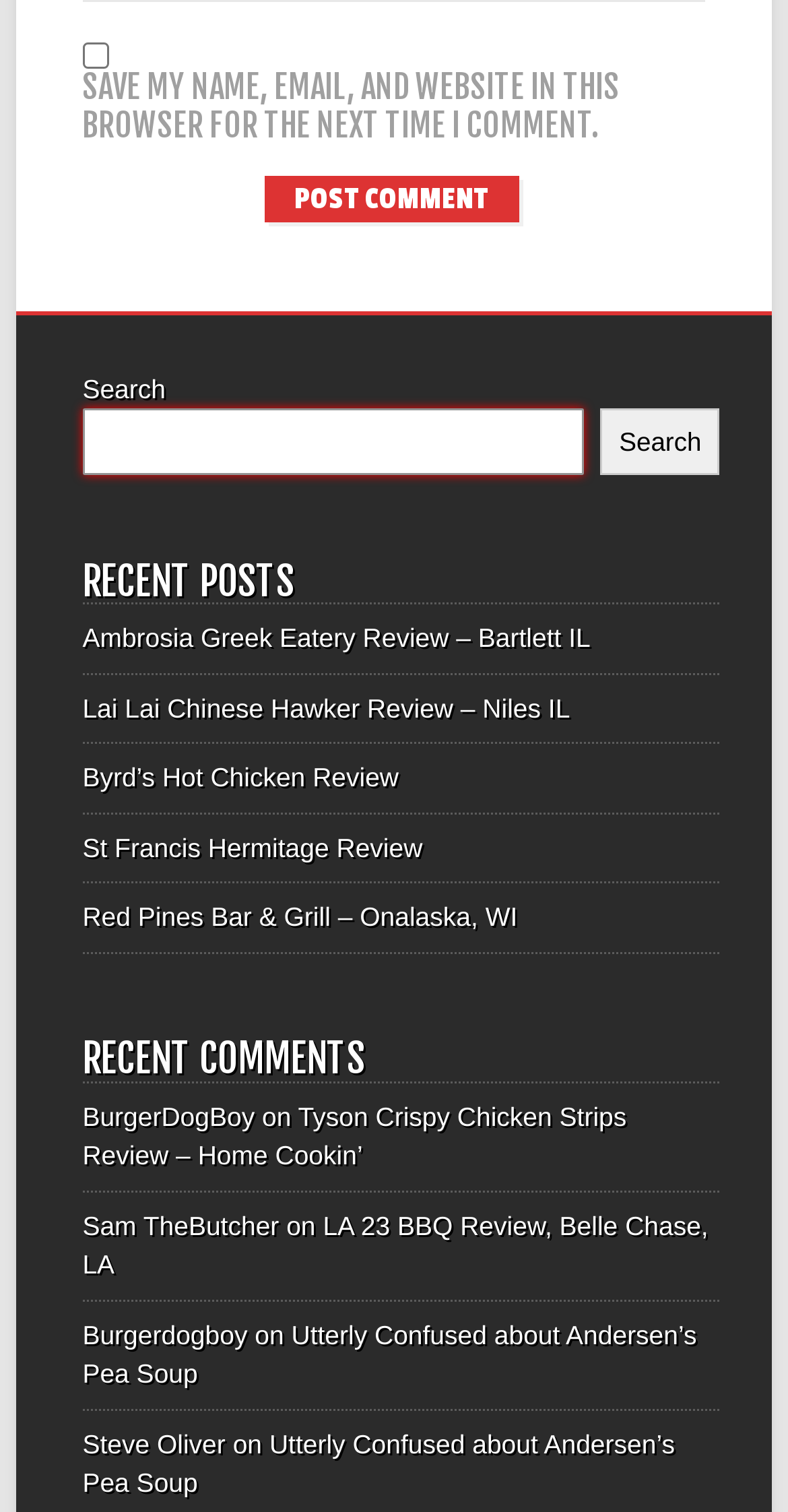Extract the bounding box coordinates for the UI element described as: "Byrd’s Hot Chicken Review".

[0.105, 0.504, 0.506, 0.524]